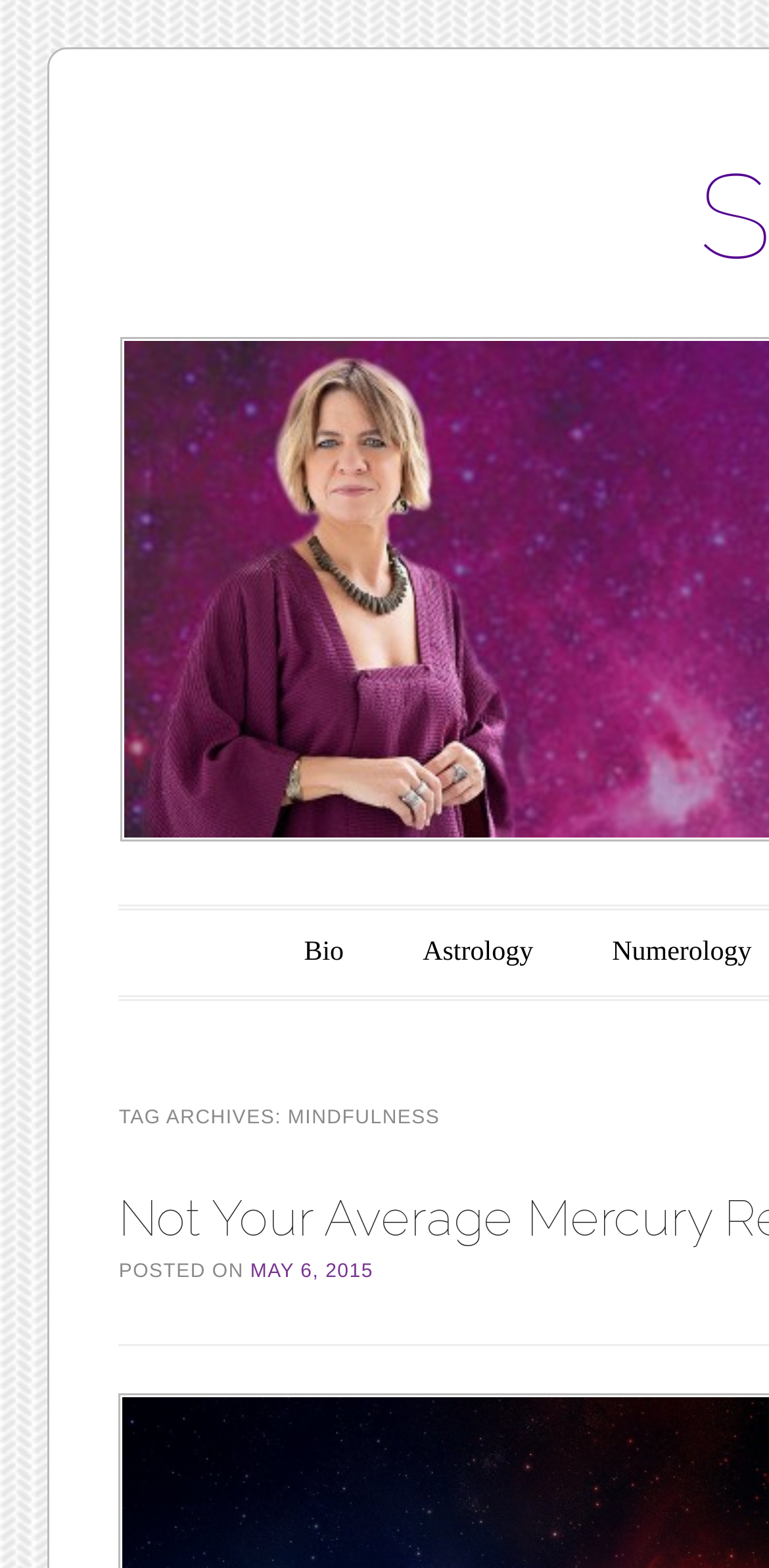How many menu items are there?
Respond to the question with a single word or phrase according to the image.

2